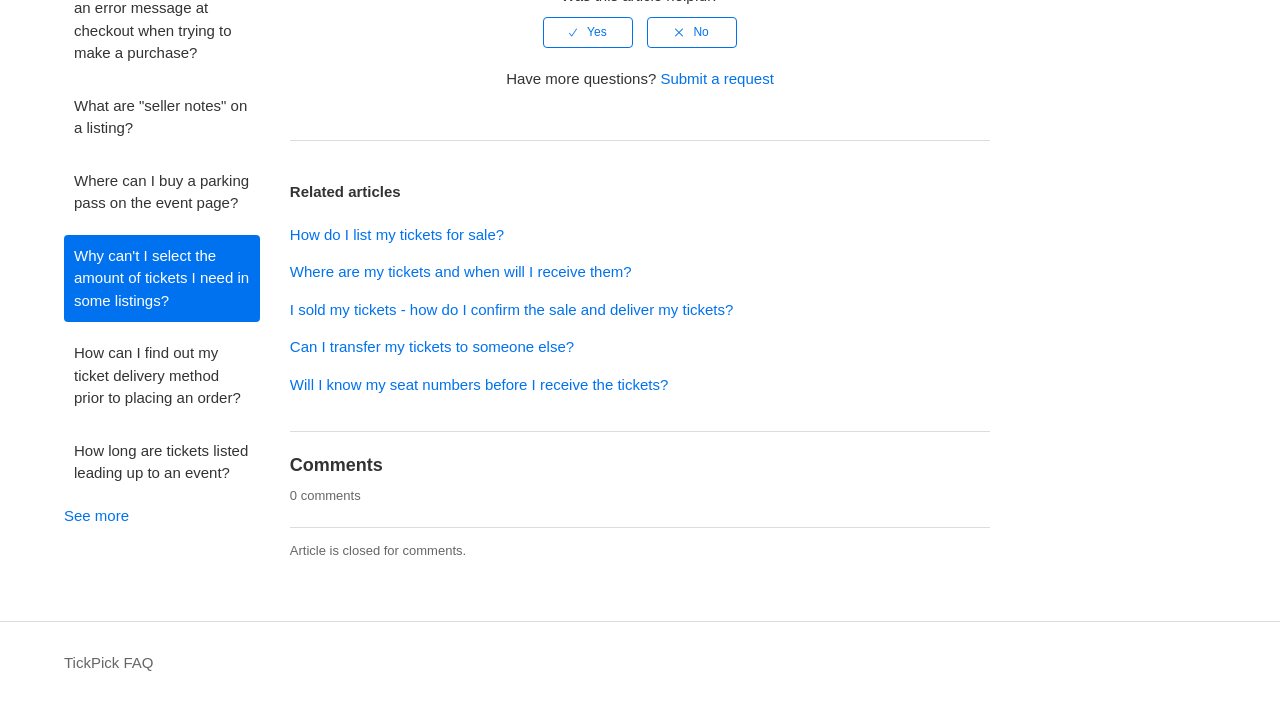Find the bounding box coordinates for the element described here: "TickPick FAQ".

[0.05, 0.925, 0.12, 0.957]